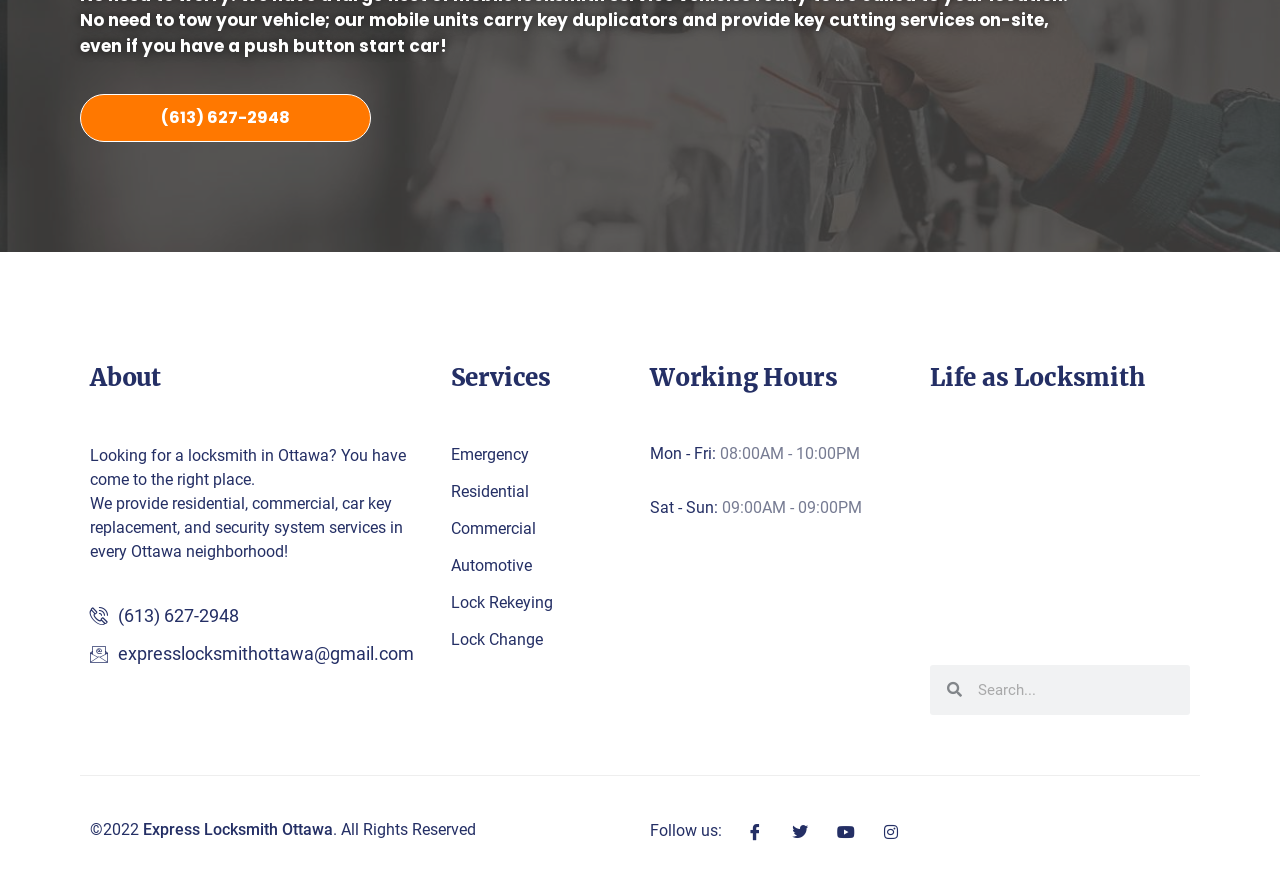Please provide the bounding box coordinates for the element that needs to be clicked to perform the following instruction: "Search for something". The coordinates should be given as four float numbers between 0 and 1, i.e., [left, top, right, bottom].

[0.751, 0.742, 0.93, 0.798]